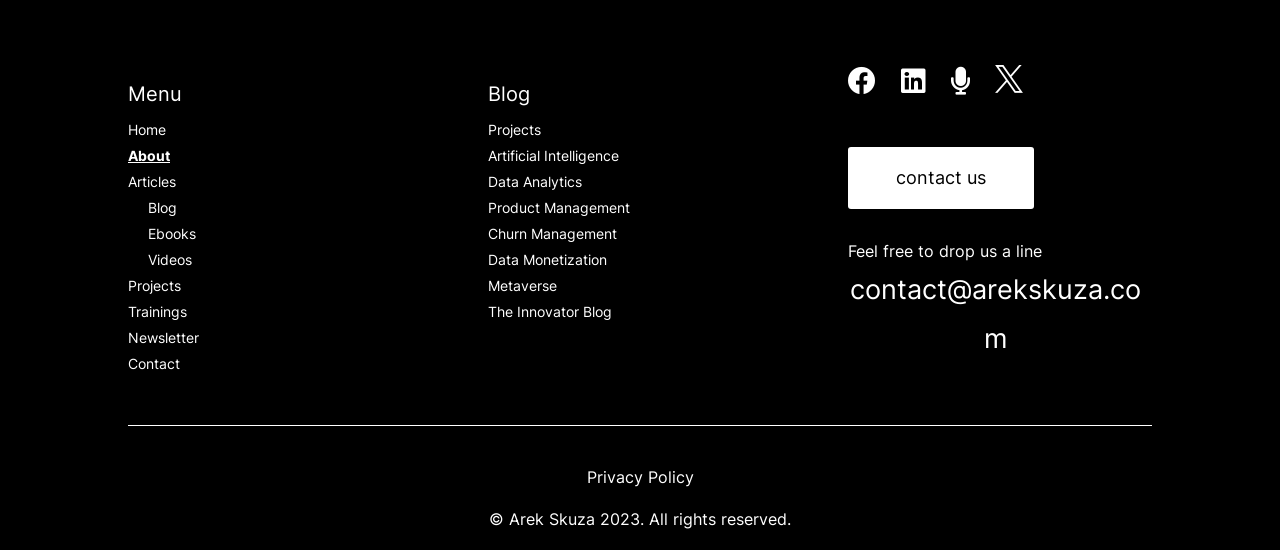Determine the bounding box for the UI element as described: "Product Management". The coordinates should be represented as four float numbers between 0 and 1, formatted as [left, top, right, bottom].

[0.381, 0.361, 0.492, 0.392]